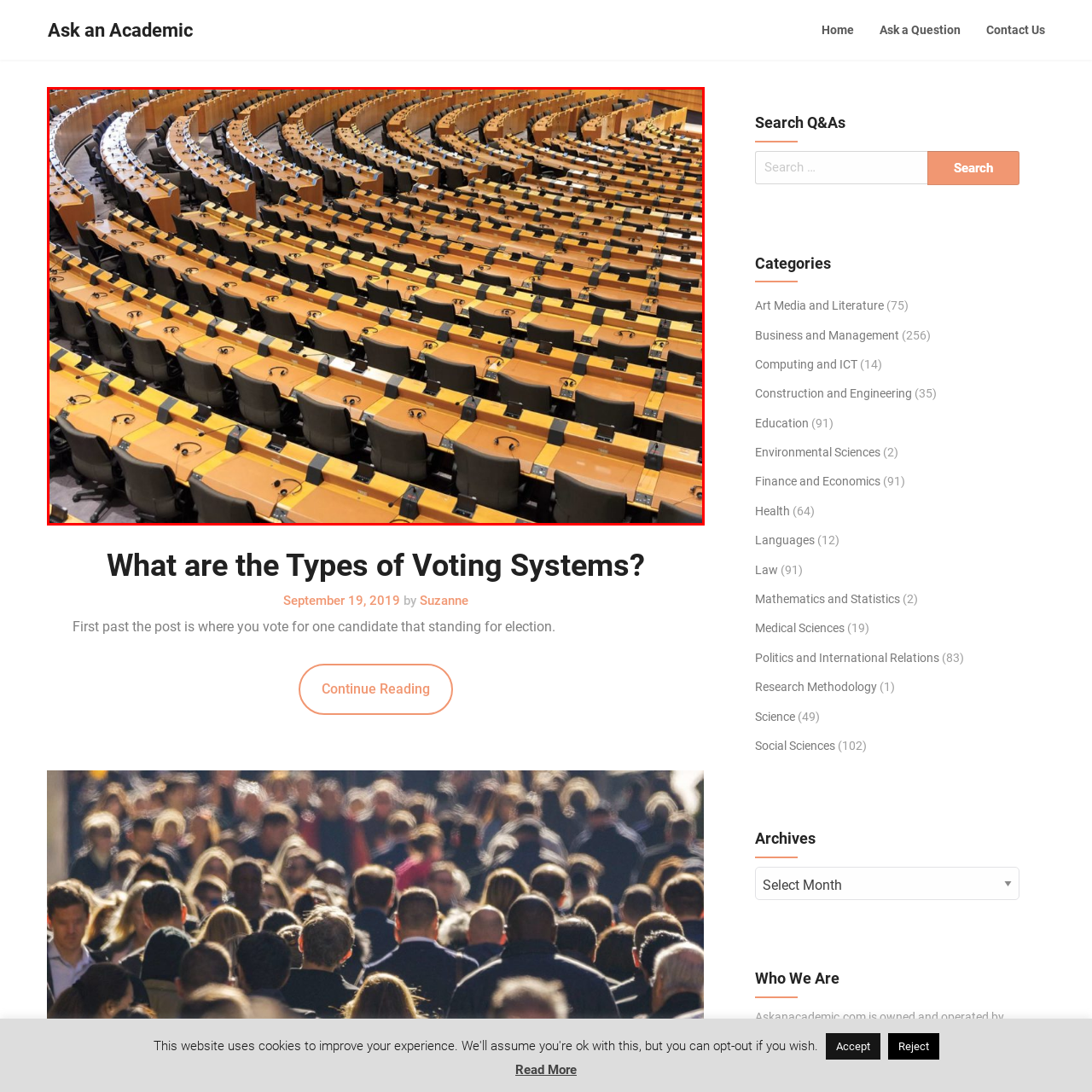Look at the region marked by the red box and describe it extensively.

The image depicts a vast, empty parliamentary chamber characterized by its distinct tiered seating arrangement. The rows of polished wooden desks curve gracefully, designed for numerous attendees, while each seat is outfitted with a black chair and individual microphone stations. The orderly layout suggests a venue equipped for political discourse and decision-making, reflecting the formal atmosphere often associated with legislative assemblies. This scene captures an anticipatory silence, evoking the potential for future debates and discussions within these walls, aptly titled "Empty room for politicians."